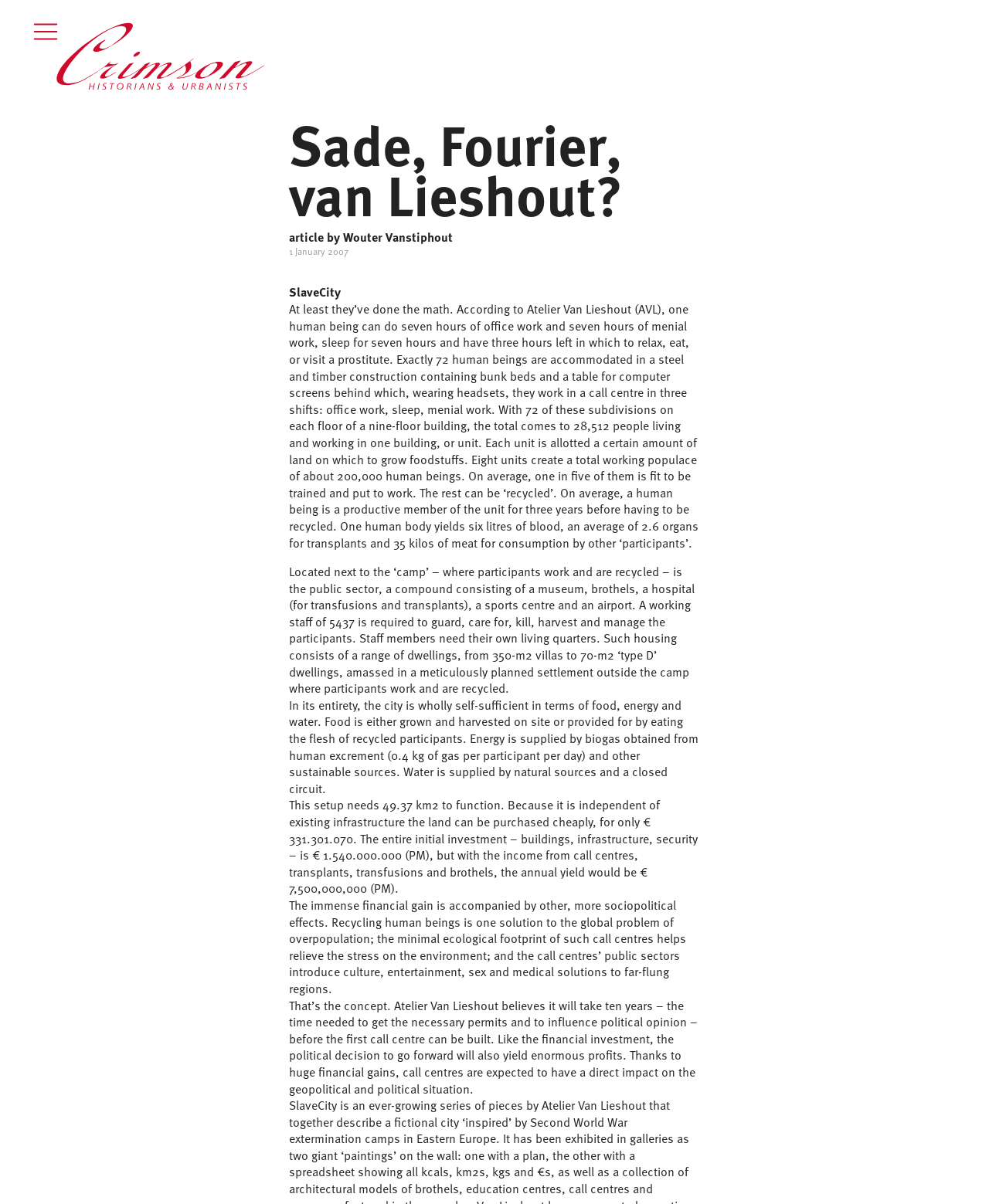Provide a thorough and detailed response to the question by examining the image: 
What is the name of the article's author?

The author's name is mentioned in the second heading element, which is 'article by Wouter Vanstiphout'.